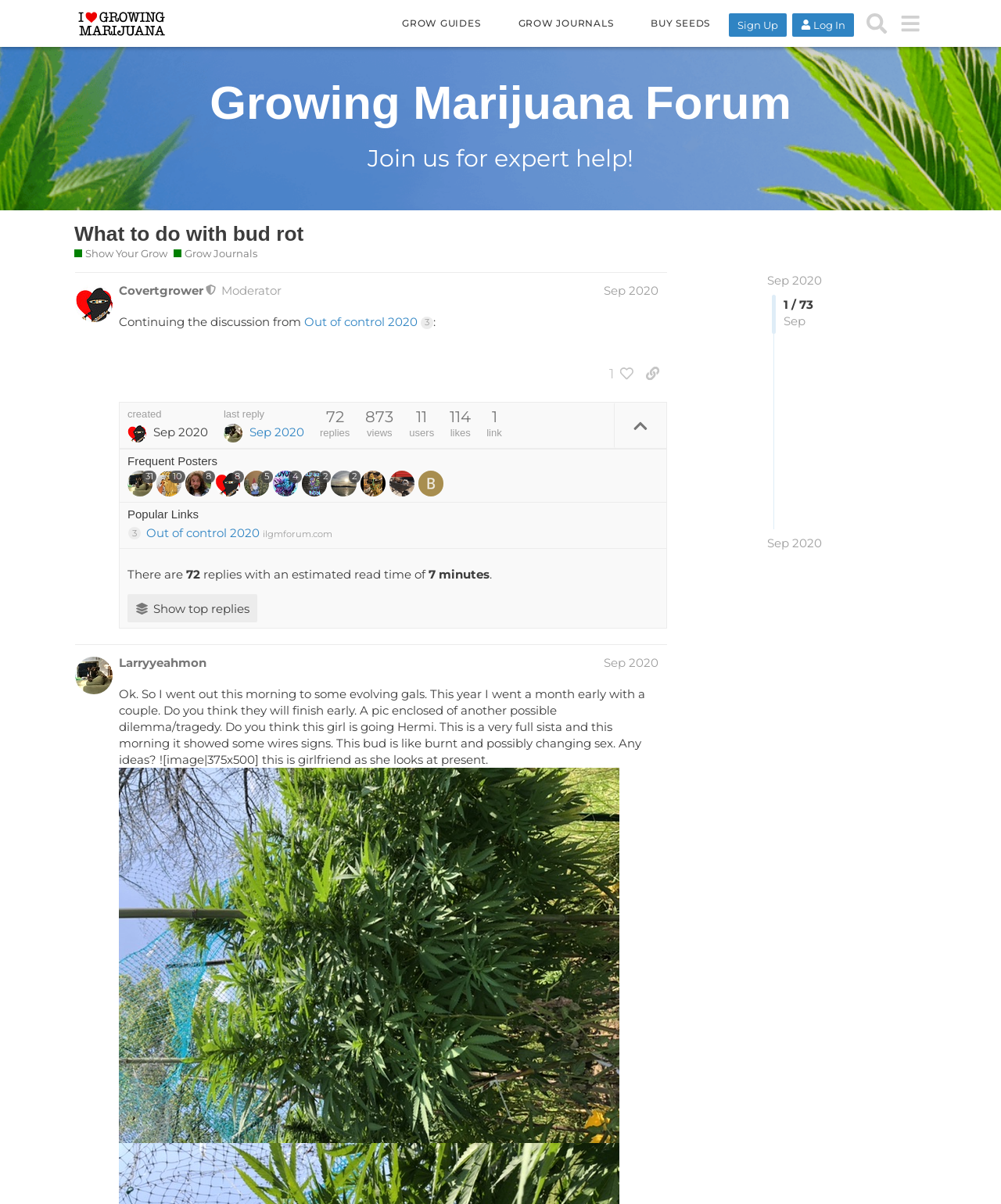Provide the bounding box coordinates for the area that should be clicked to complete the instruction: "Search for something in the forum".

[0.859, 0.006, 0.892, 0.033]